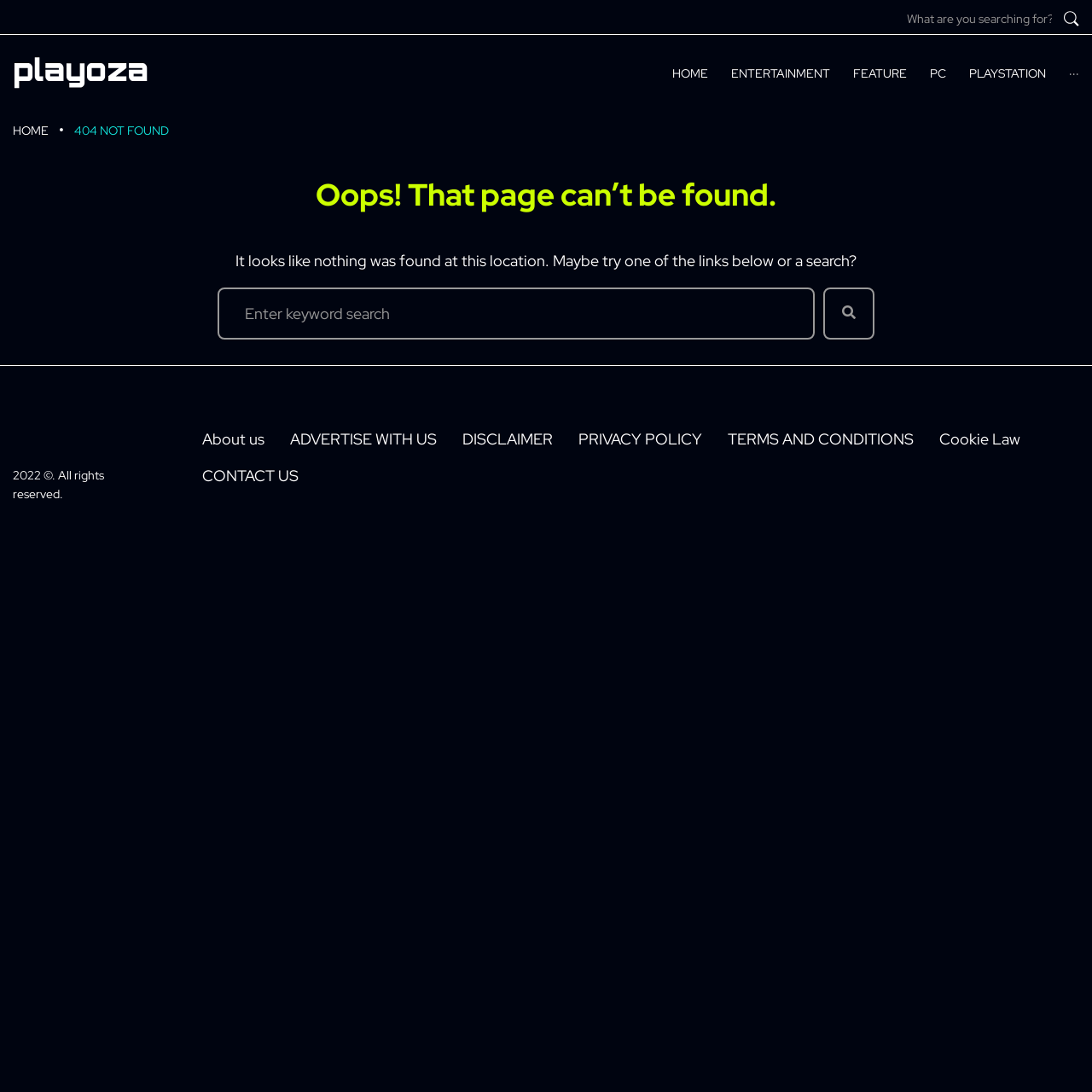Locate and generate the text content of the webpage's heading.

Oops! That page can’t be found.